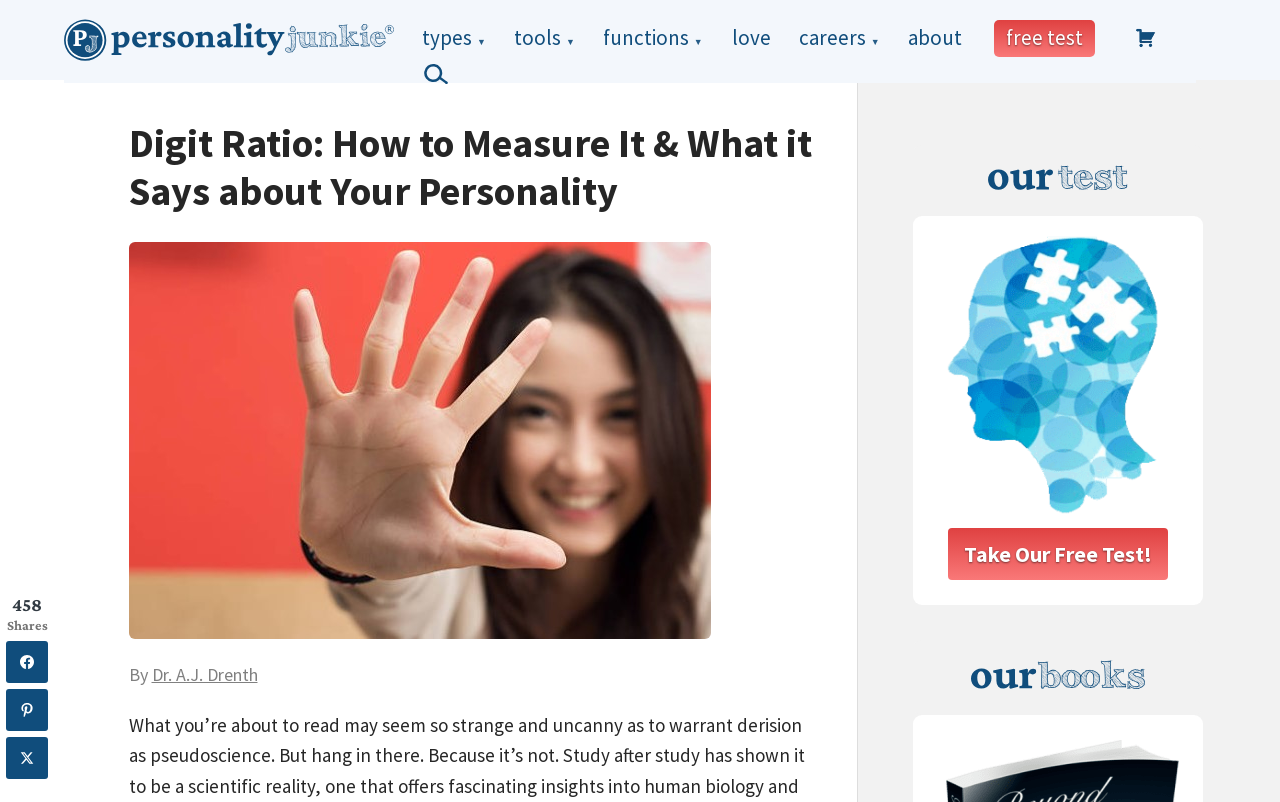Locate the bounding box coordinates of the clickable region to complete the following instruction: "Click on the 'Facebook' link."

[0.005, 0.799, 0.038, 0.852]